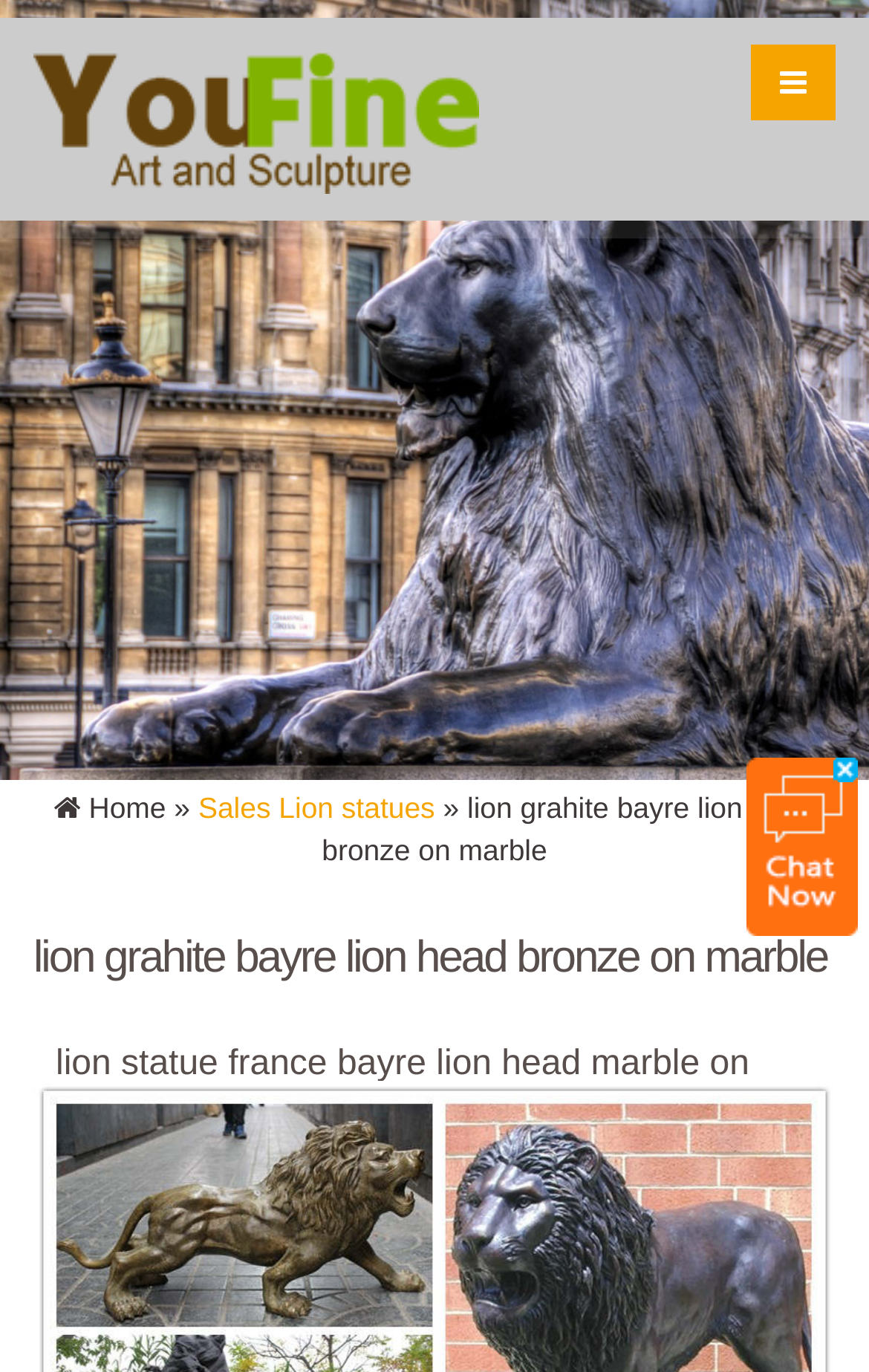Provide a short answer to the following question with just one word or phrase: What is the price of the Signed Barye African Lion Family Bronze Sculpture?

Not specified